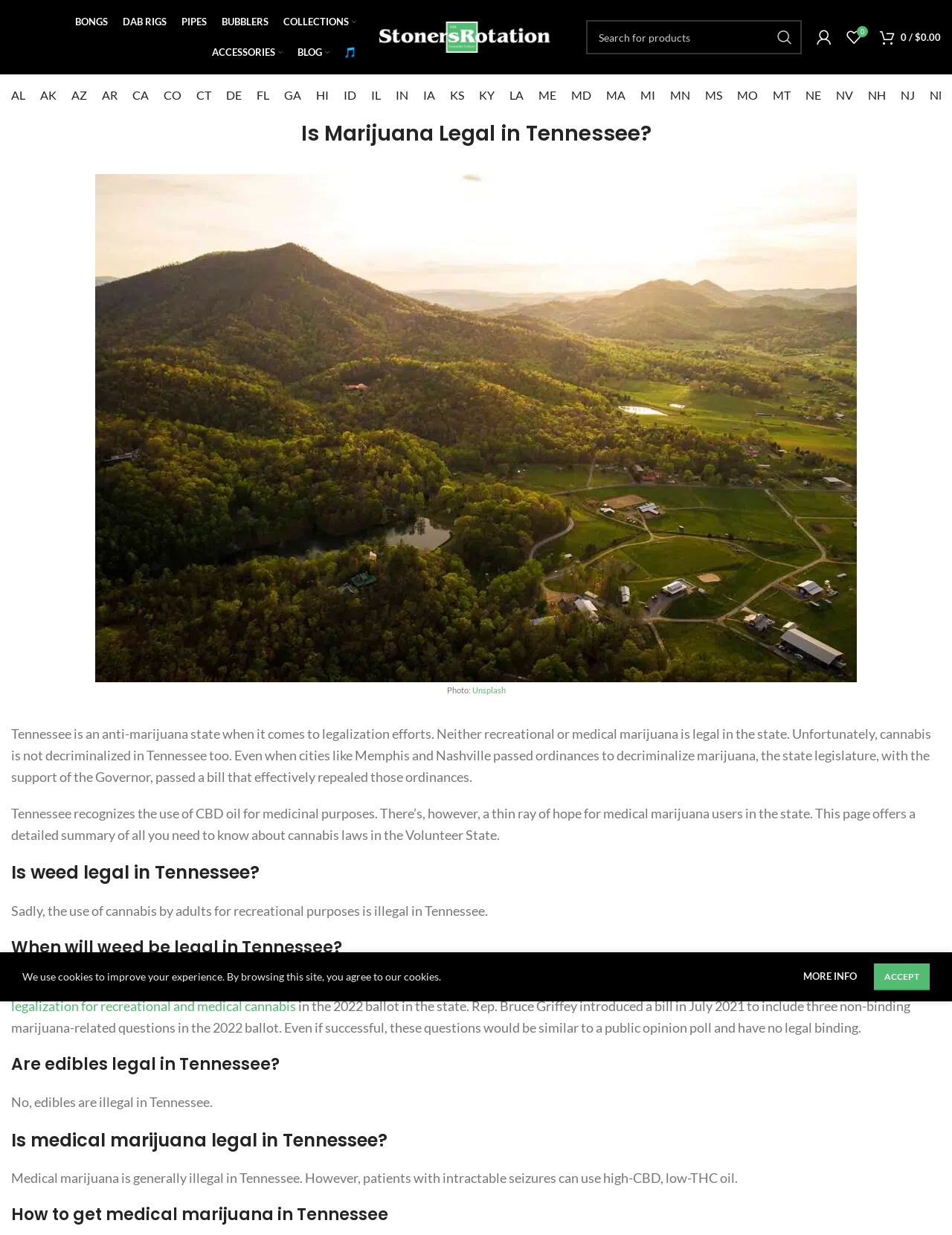Determine the bounding box of the UI element mentioned here: "aria-label="Close header banner"". The coordinates must be in the format [left, top, right, bottom] with values ranging from 0 to 1.

[0.961, 0.0, 1.0, 0.018]